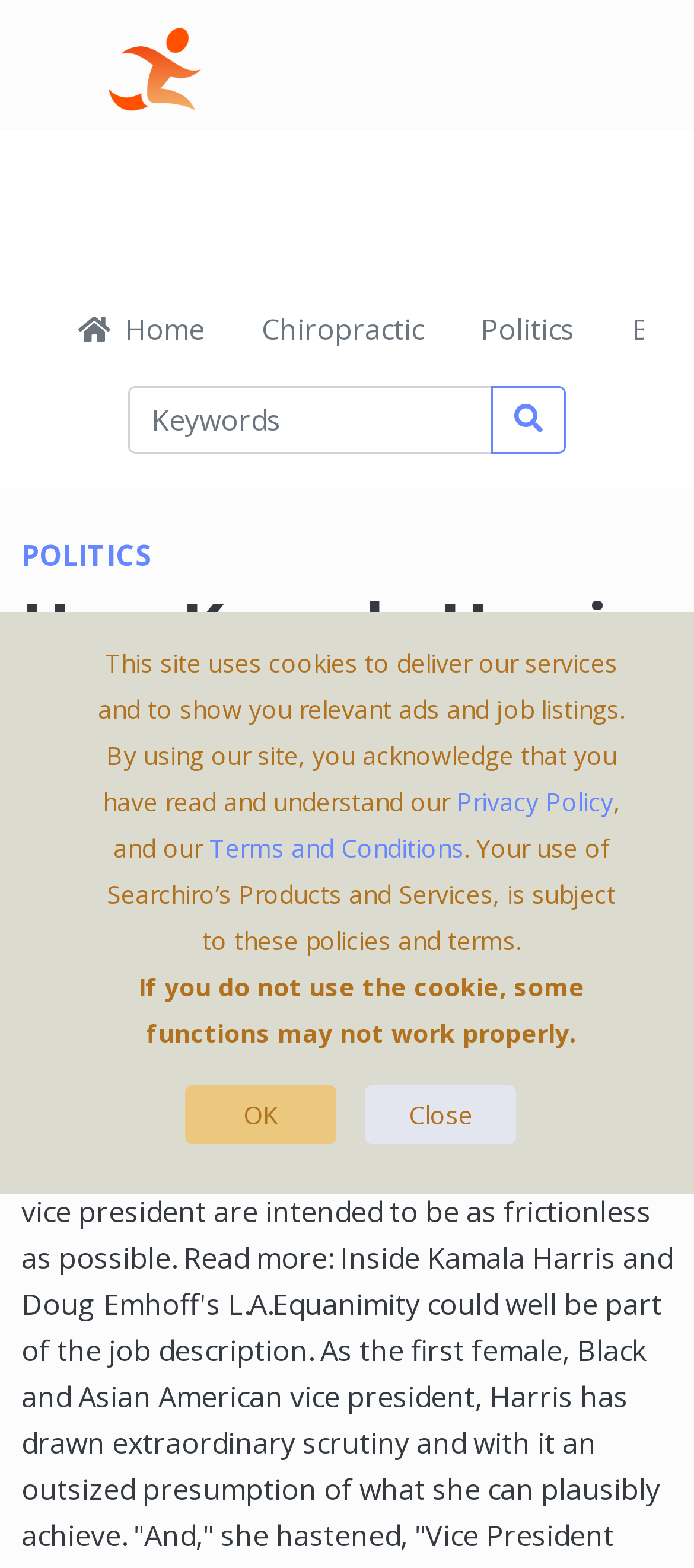Kindly determine the bounding box coordinates of the area that needs to be clicked to fulfill this instruction: "read politics news".

[0.031, 0.344, 0.969, 0.366]